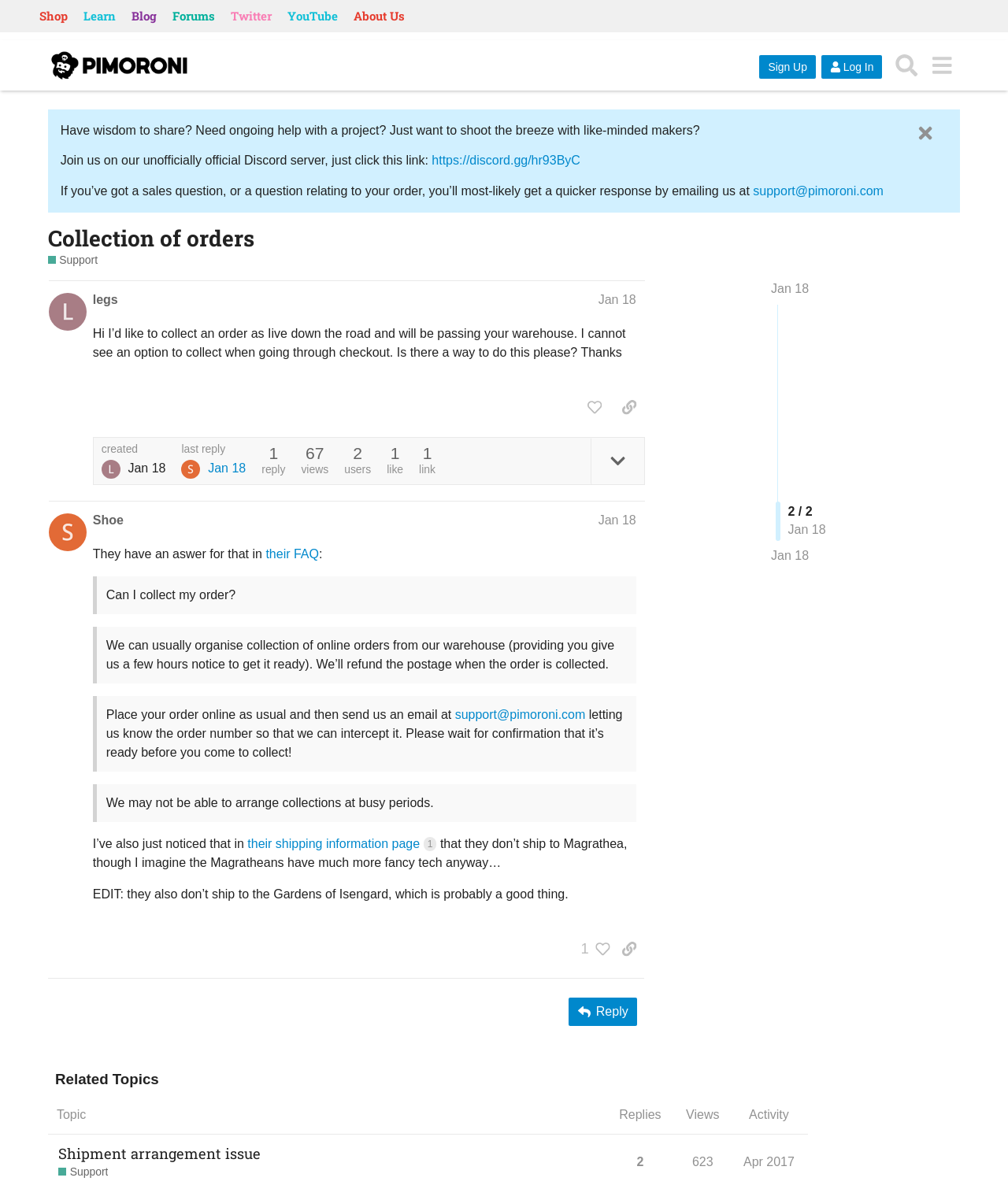Find and provide the bounding box coordinates for the UI element described with: "last reply Jan 18".

[0.18, 0.375, 0.244, 0.404]